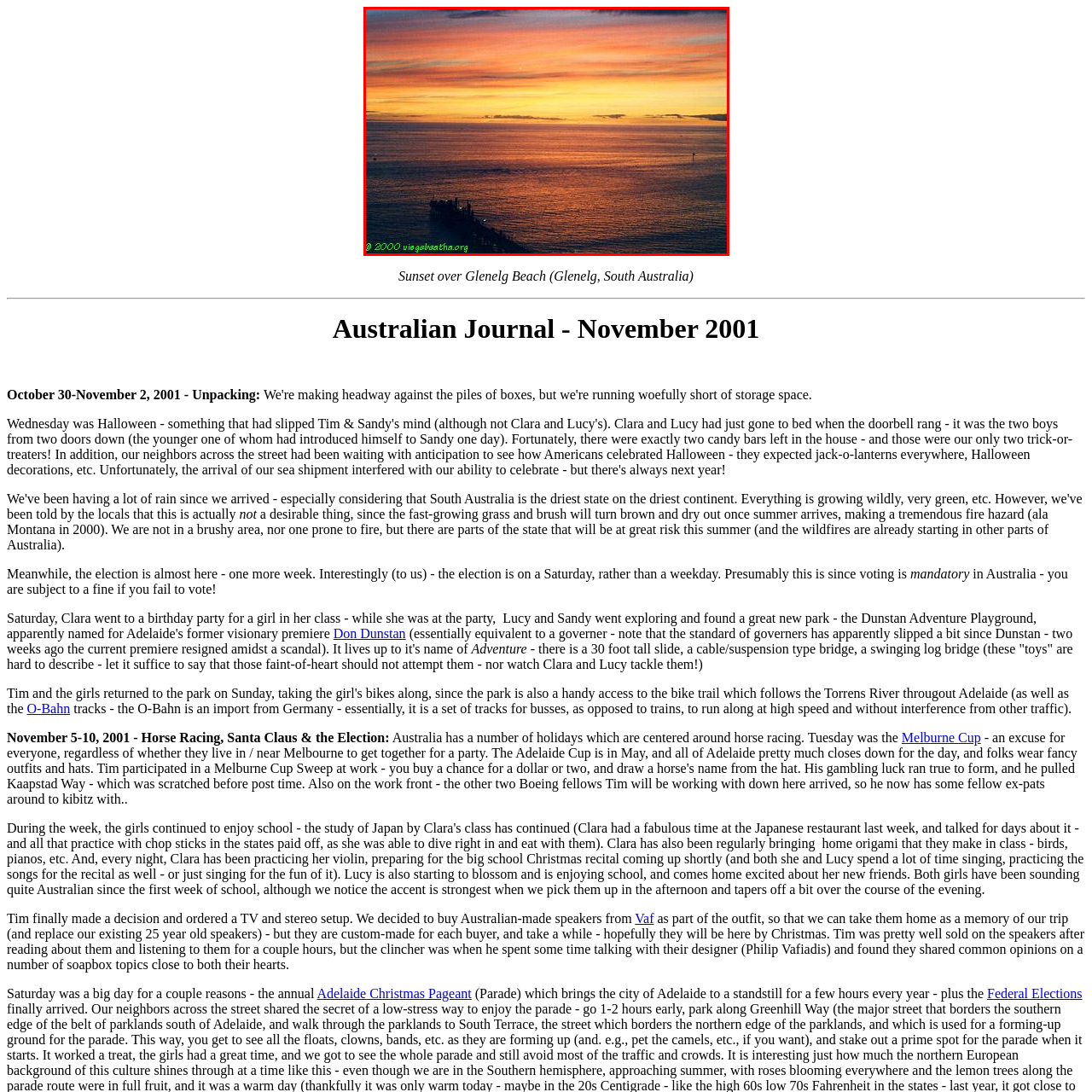Inspect the section within the red border, What colors are visible in the sky during the sunset? Provide a one-word or one-phrase answer.

Orange, pink, purple